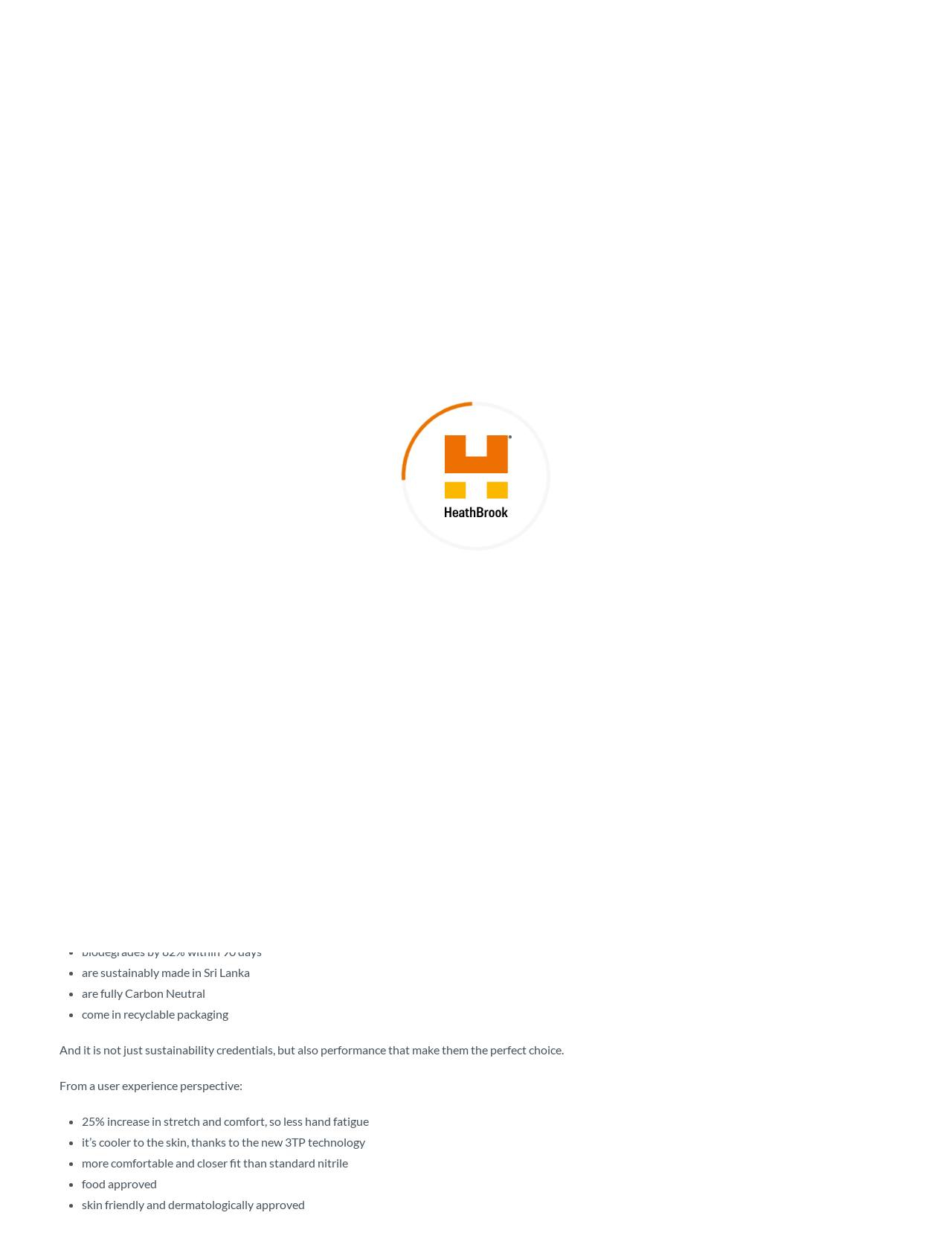Please respond to the question with a concise word or phrase:
What is the name of the glove?

Traffi Gloves